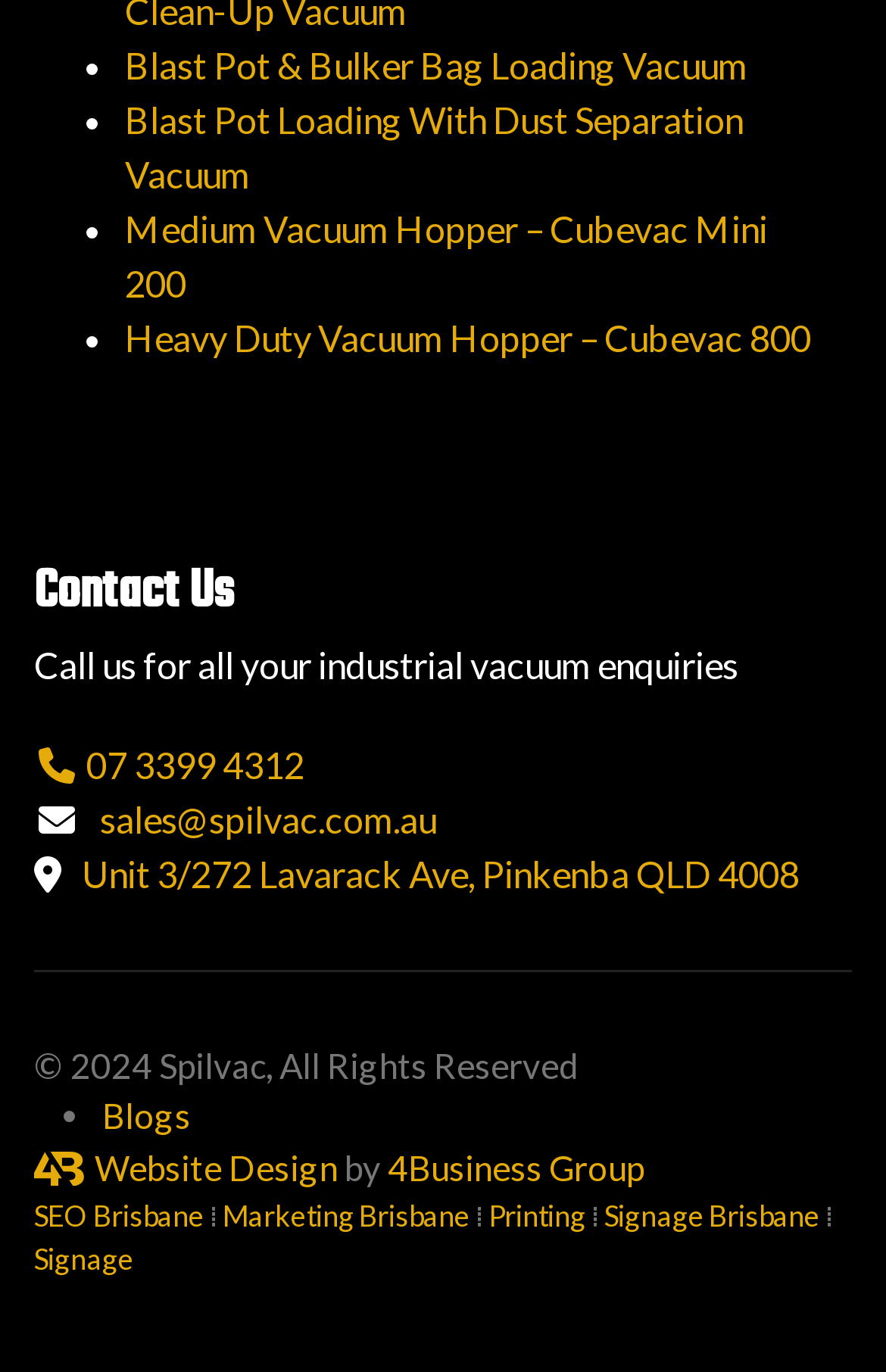How many list markers are there in the list of vacuum products?
Please answer the question with a detailed response using the information from the screenshot.

I counted the list markers in the list of vacuum products and found that there are 4 list markers, each represented by a '•' symbol.